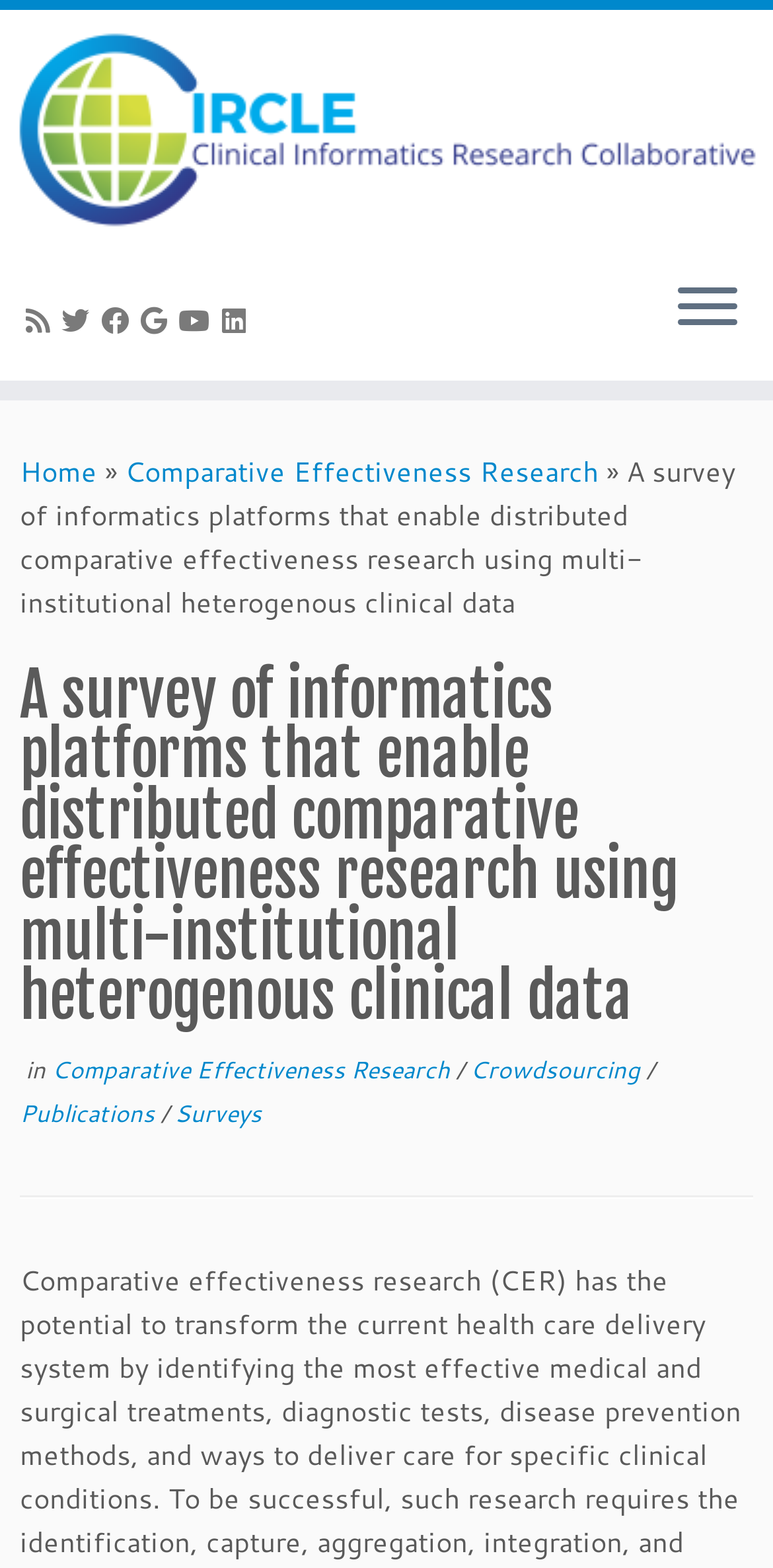What is the topic of the comparative effectiveness research?
Answer briefly with a single word or phrase based on the image.

Multi-institutional heterogenous clinical data